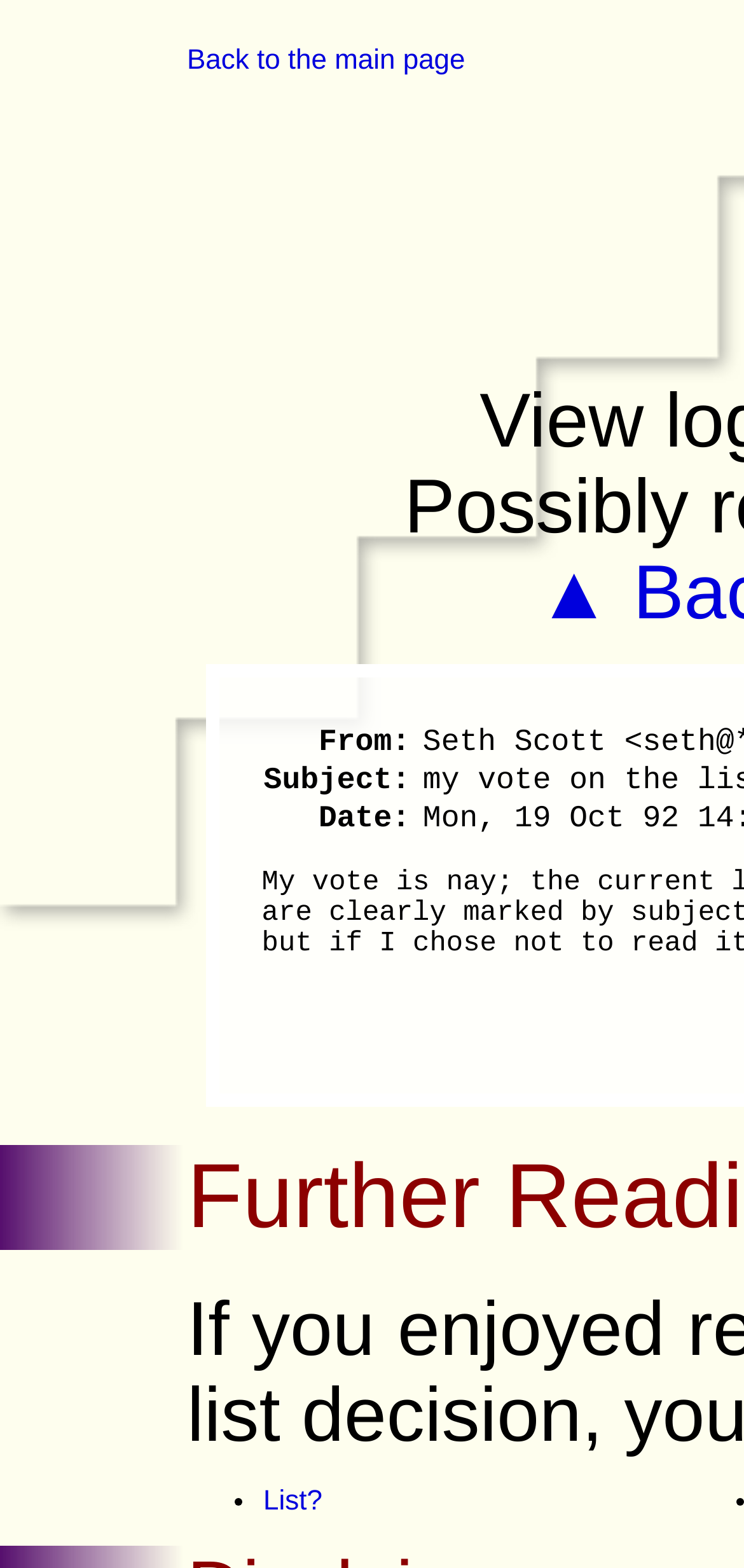Provide the bounding box coordinates of the HTML element this sentence describes: "List?". The bounding box coordinates consist of four float numbers between 0 and 1, i.e., [left, top, right, bottom].

[0.354, 0.948, 0.433, 0.968]